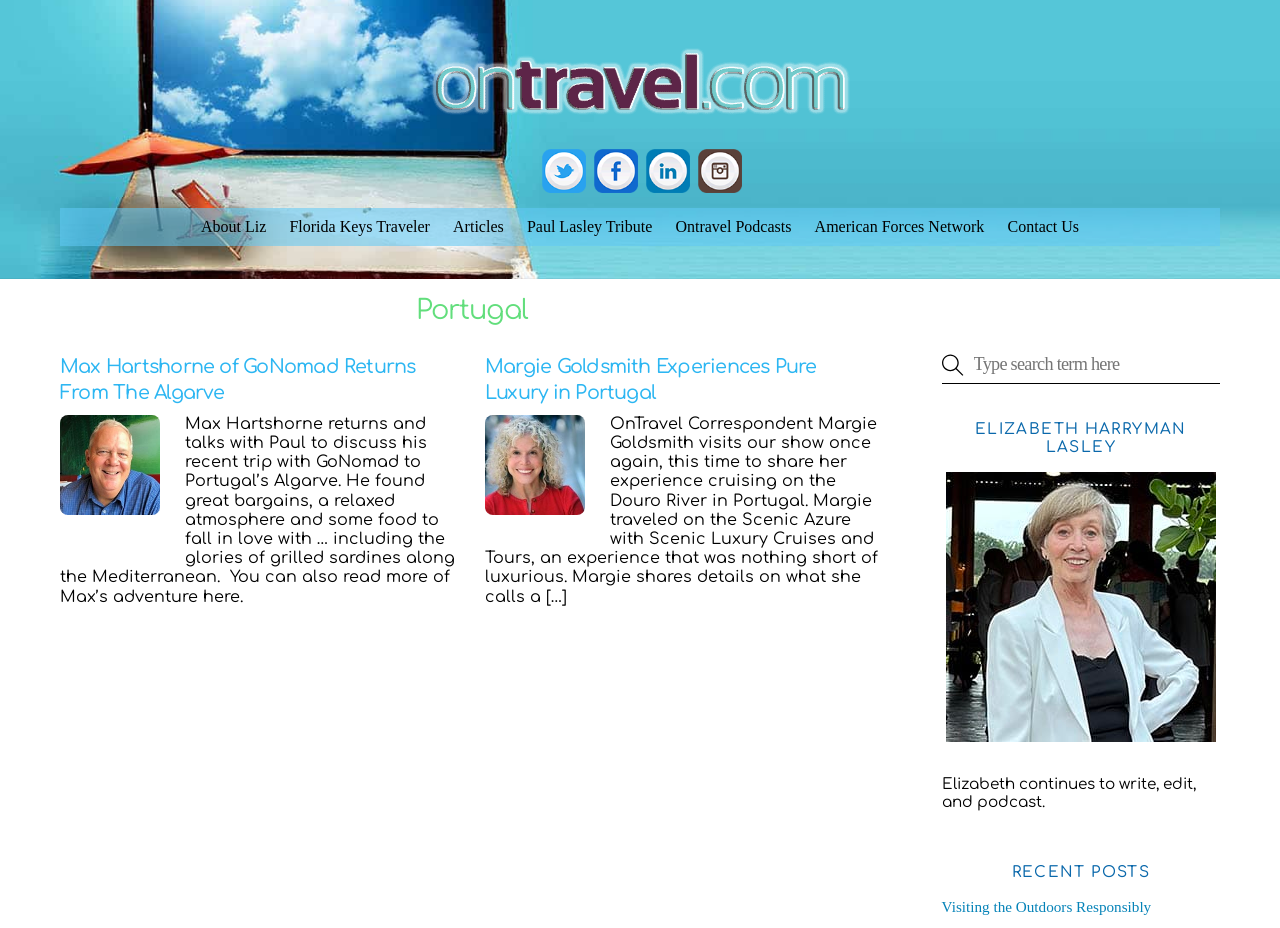What is the purpose of the search bar?
Answer briefly with a single word or phrase based on the image.

To search the website